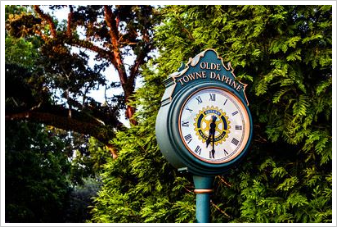Where is the Old Towne Daphne Clock located?
Please provide a detailed and thorough answer to the question.

According to the caption, the clock is situated in Jubilee Courtyard, near Main Street and Daphne City Hall, which suggests its location in the heart of the city.